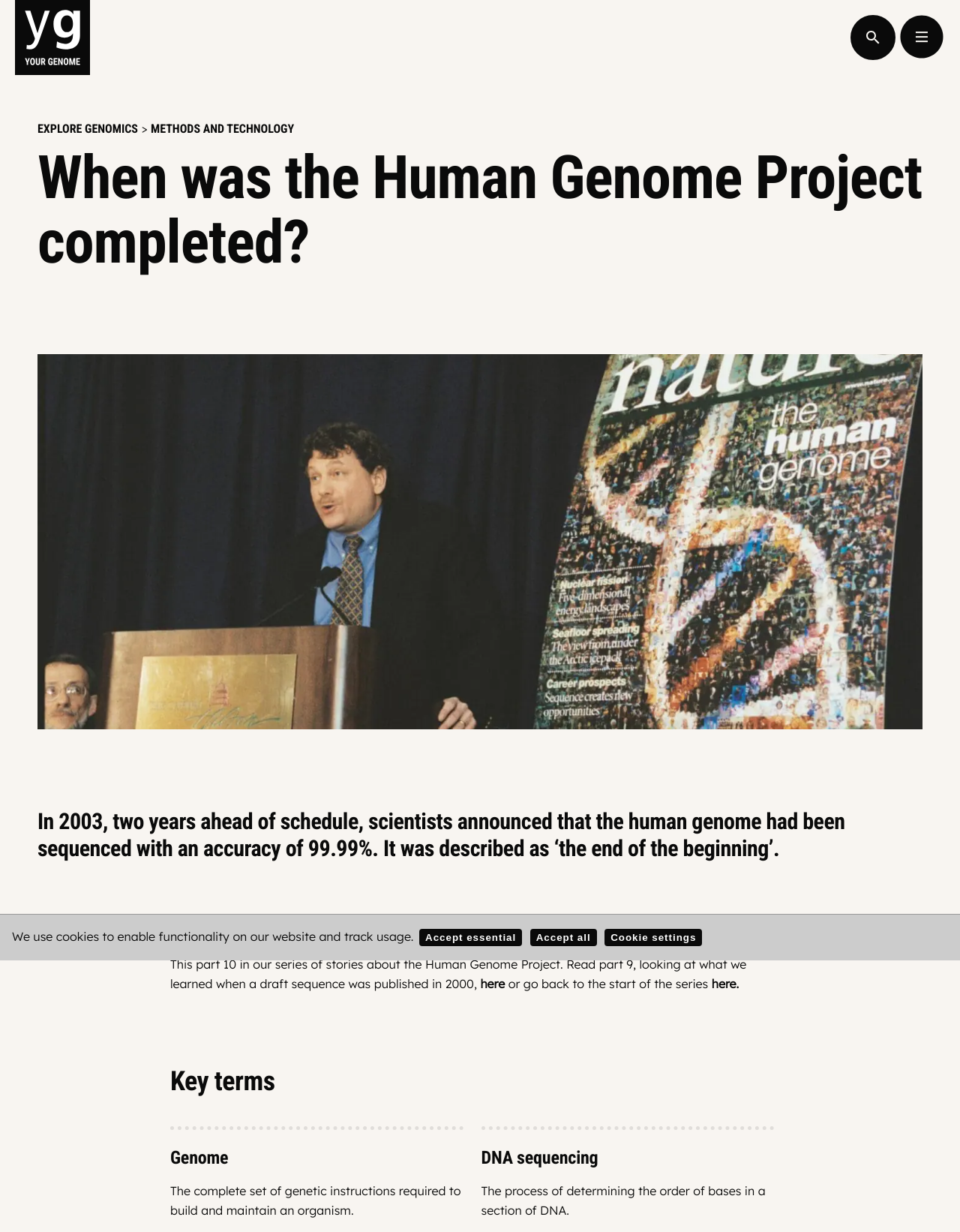Indicate the bounding box coordinates of the element that needs to be clicked to satisfy the following instruction: "Read part 9 of the Human Genome Project series". The coordinates should be four float numbers between 0 and 1, i.e., [left, top, right, bottom].

[0.5, 0.792, 0.526, 0.805]